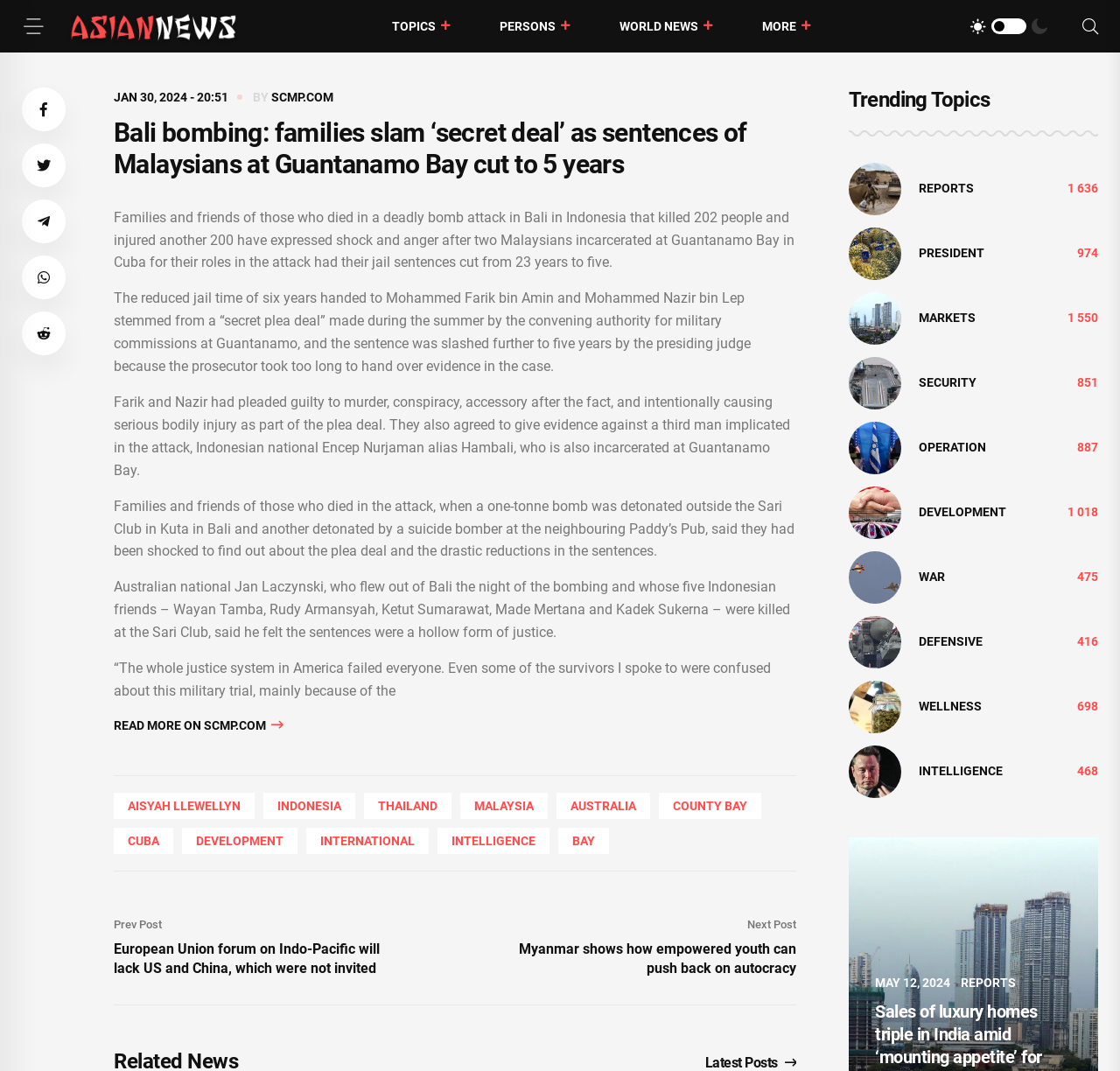How many years were the Malaysians incarcerated at Guantanamo Bay?
Examine the webpage screenshot and provide an in-depth answer to the question.

I read the article and found that the Malaysians, Mohammed Farik bin Amin and Mohammed Nazir bin Lep, had their jail sentences cut from 23 years to 5 years, which indicates the number of years they were incarcerated at Guantanamo Bay.